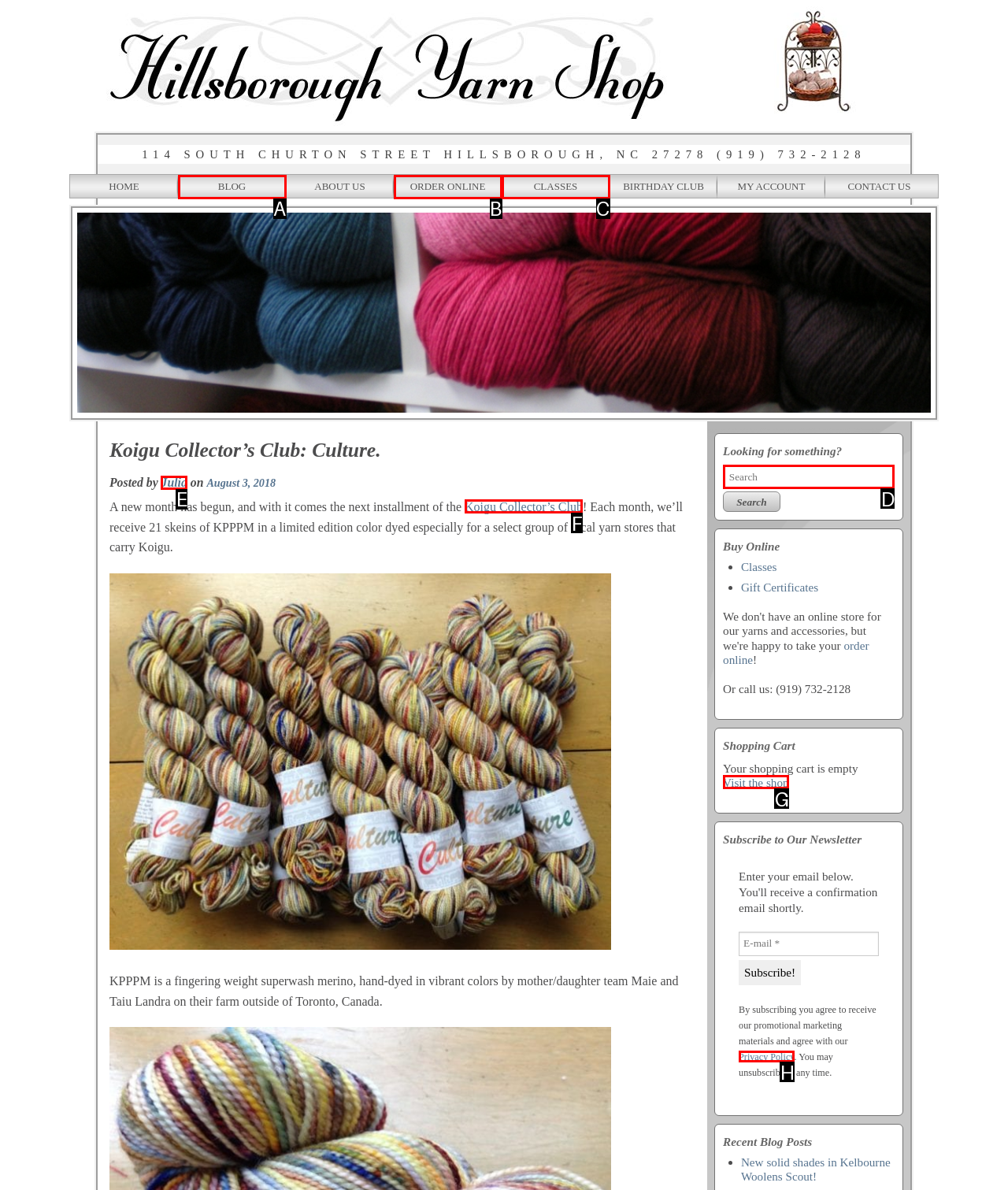From the options shown, which one fits the description: Blog? Respond with the appropriate letter.

A